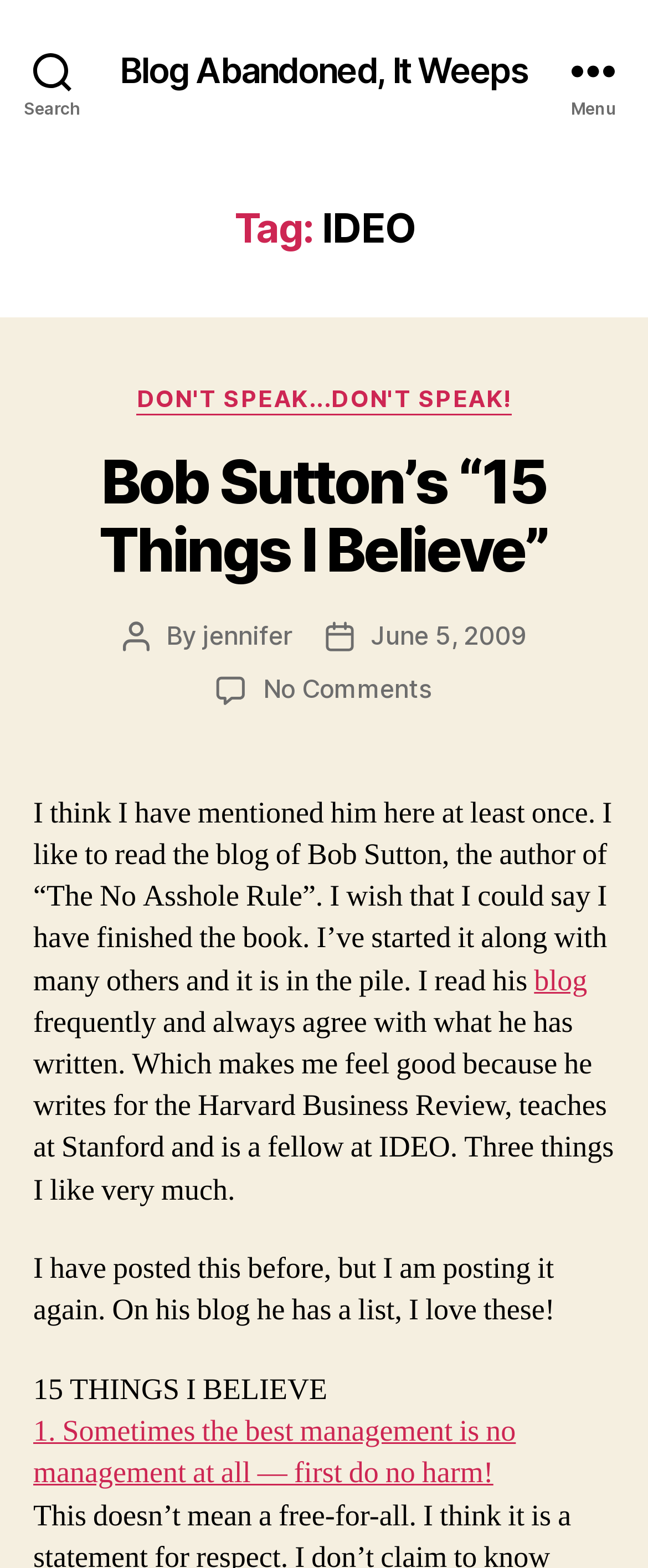Based on the element description blog, identify the bounding box of the UI element in the given webpage screenshot. The coordinates should be in the format (top-left x, top-left y, bottom-right x, bottom-right y) and must be between 0 and 1.

[0.824, 0.613, 0.906, 0.637]